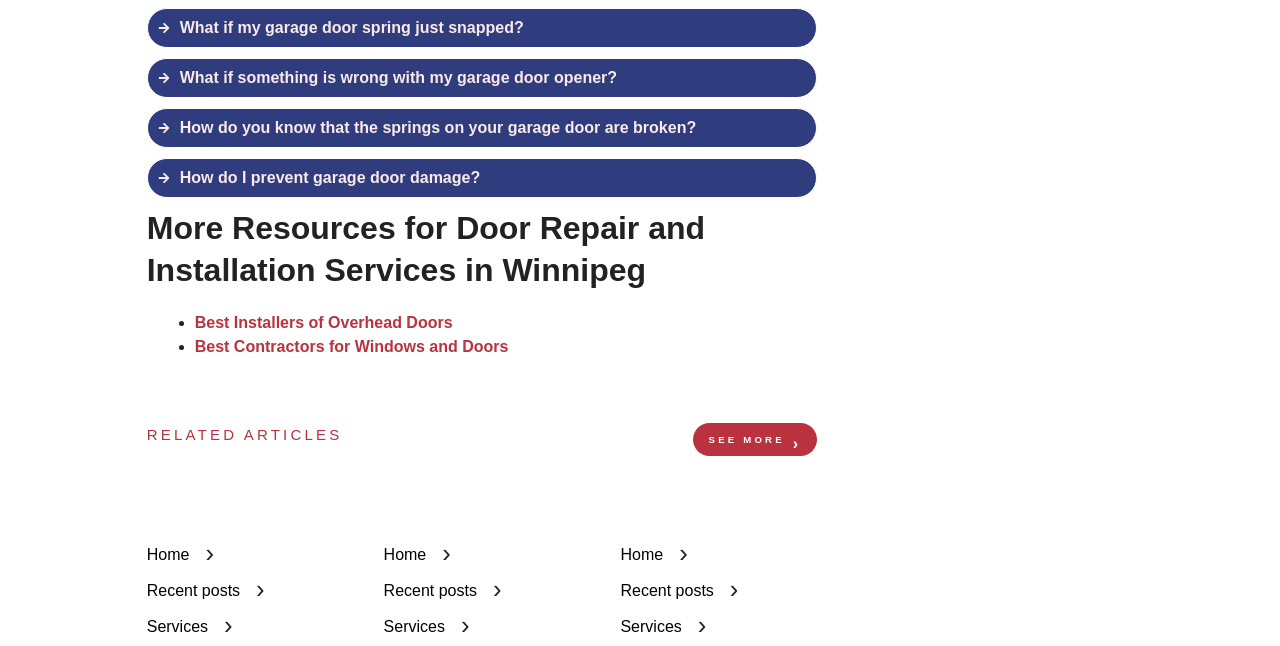Show the bounding box coordinates of the element that should be clicked to complete the task: "Click on the 'SEE MORE›' link".

[0.541, 0.655, 0.639, 0.707]